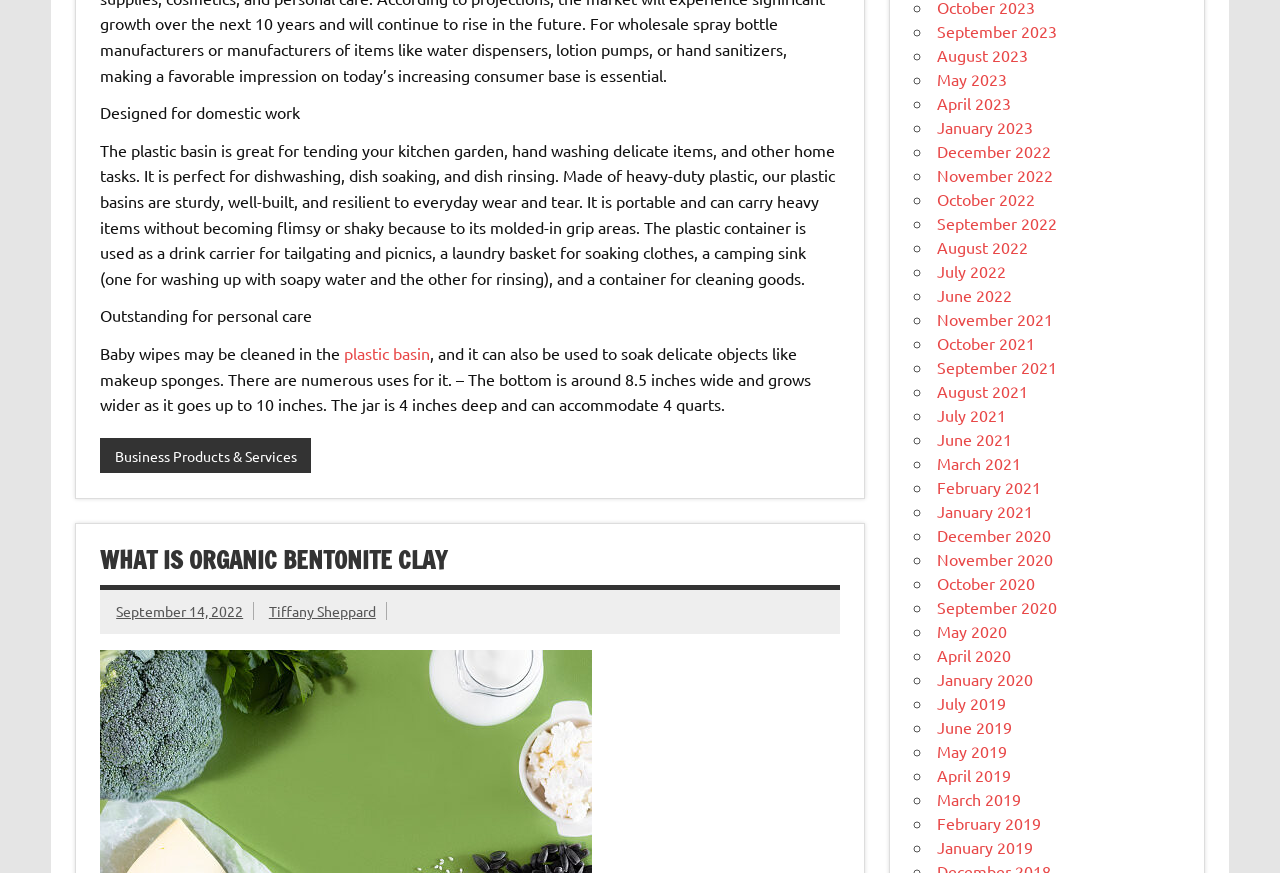Specify the bounding box coordinates of the area to click in order to execute this command: 'Click on 'Business Products & Services''. The coordinates should consist of four float numbers ranging from 0 to 1, and should be formatted as [left, top, right, bottom].

[0.078, 0.501, 0.243, 0.542]